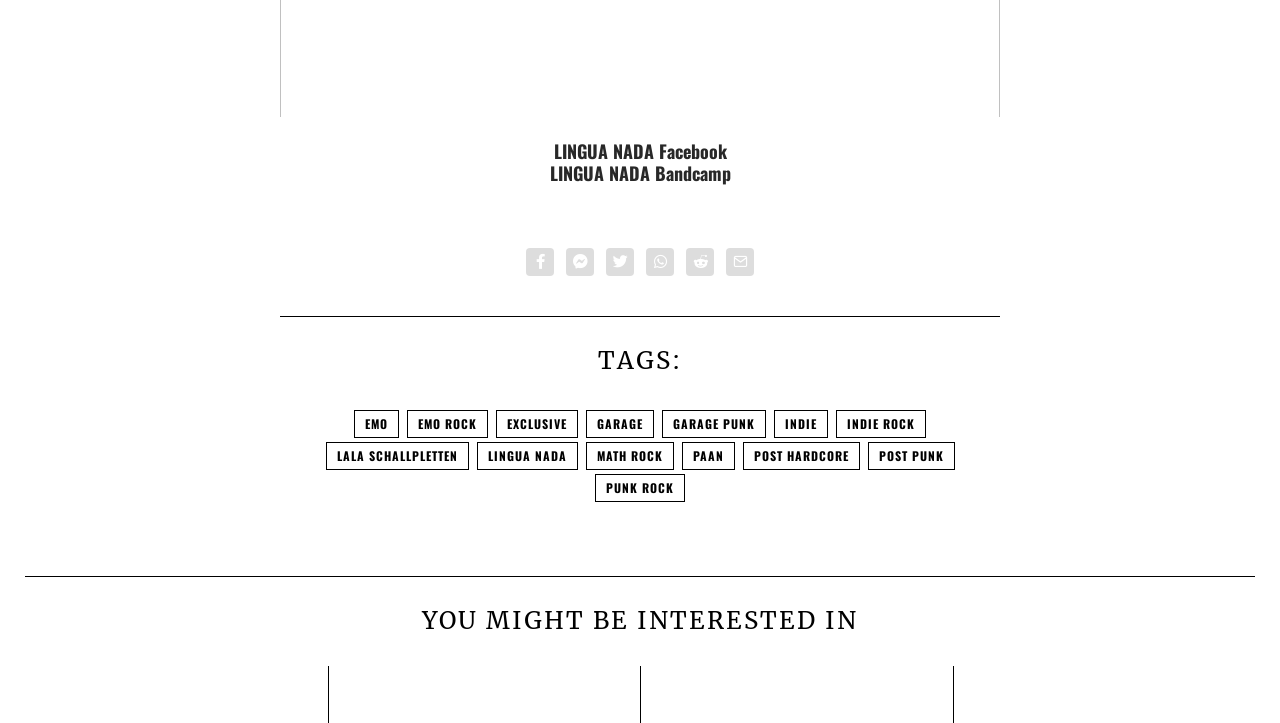How many social media links are available?
Give a one-word or short-phrase answer derived from the screenshot.

6